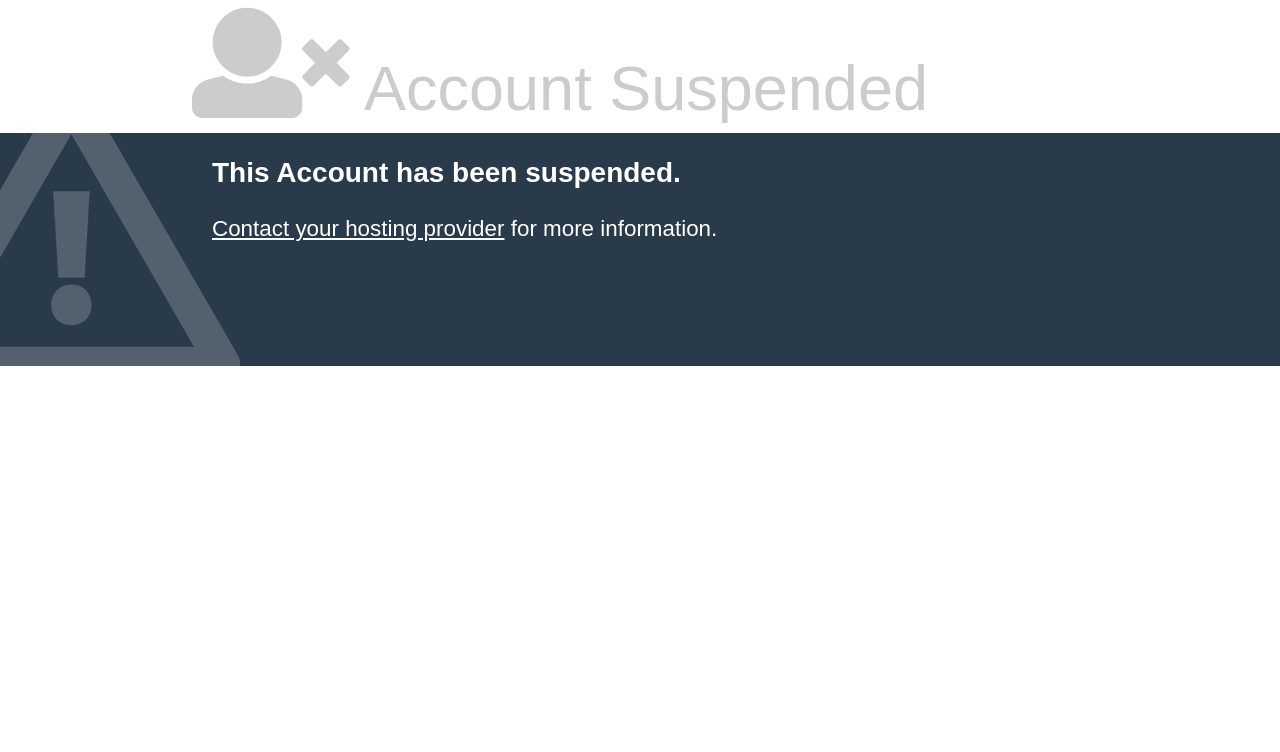From the webpage screenshot, identify the region described by Contact your hosting provider. Provide the bounding box coordinates as (top-left x, top-left y, bottom-right x, bottom-right y), with each value being a floating point number between 0 and 1.

[0.166, 0.287, 0.394, 0.32]